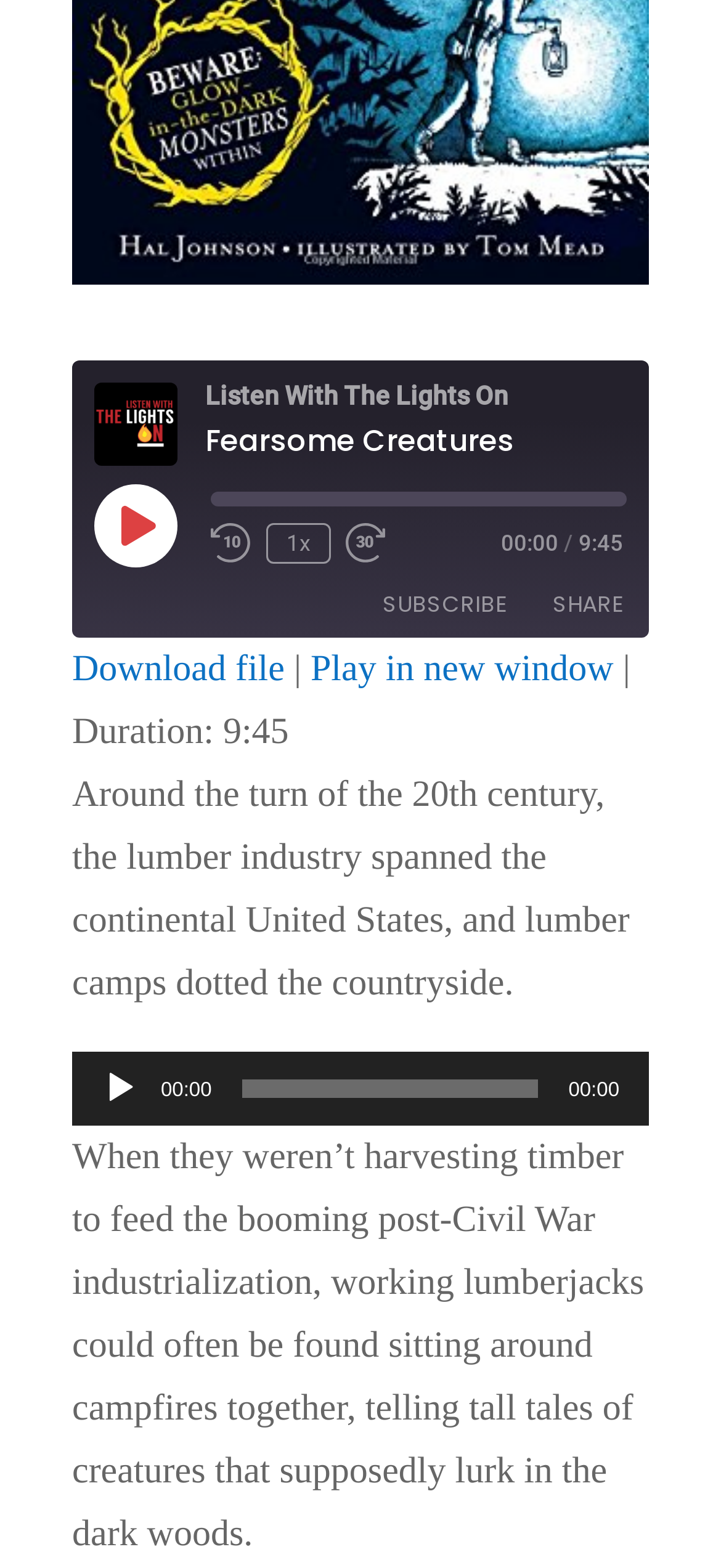How can I share the episode?
Please answer using one word or phrase, based on the screenshot.

Share on Facebook, Twitter, or Download